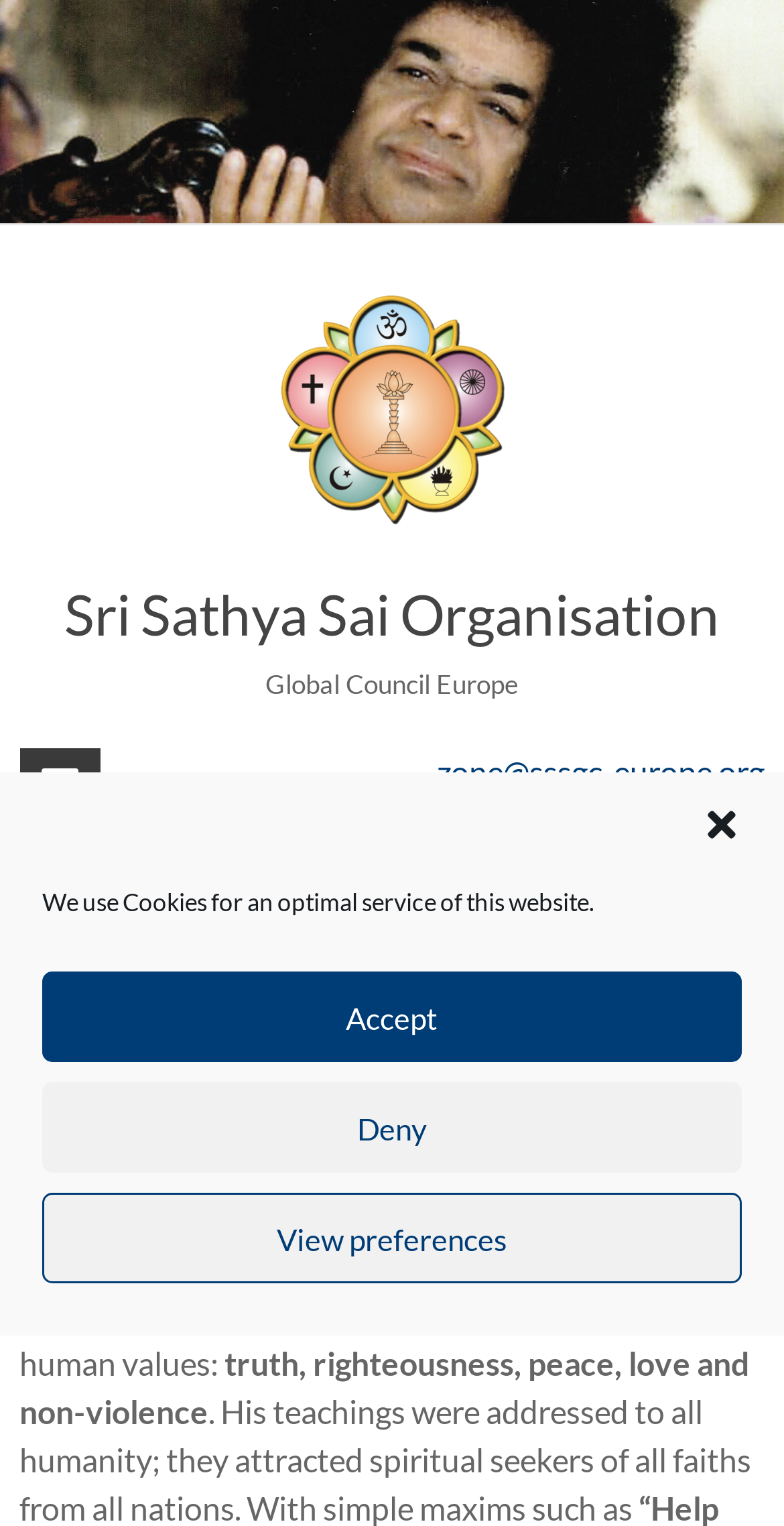What is the current page?
Please give a detailed and elaborate explanation in response to the question.

I found the answer by looking at the link element with the text 'Startseite', which suggests that it is the current page, and the static text element that says 'You are here:'.